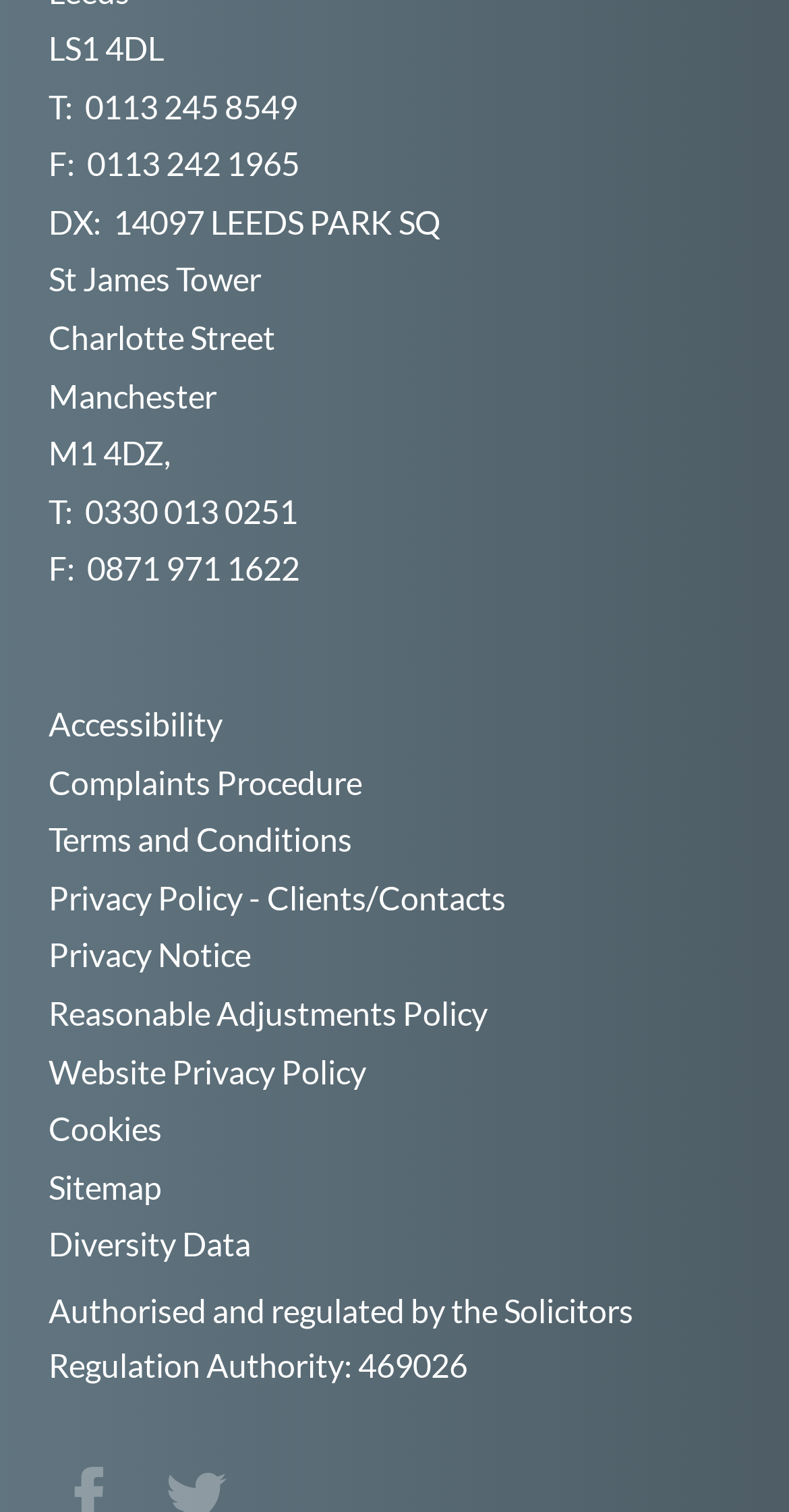Locate the bounding box coordinates of the element that should be clicked to fulfill the instruction: "visit the complaints procedure page".

[0.062, 0.504, 0.459, 0.529]